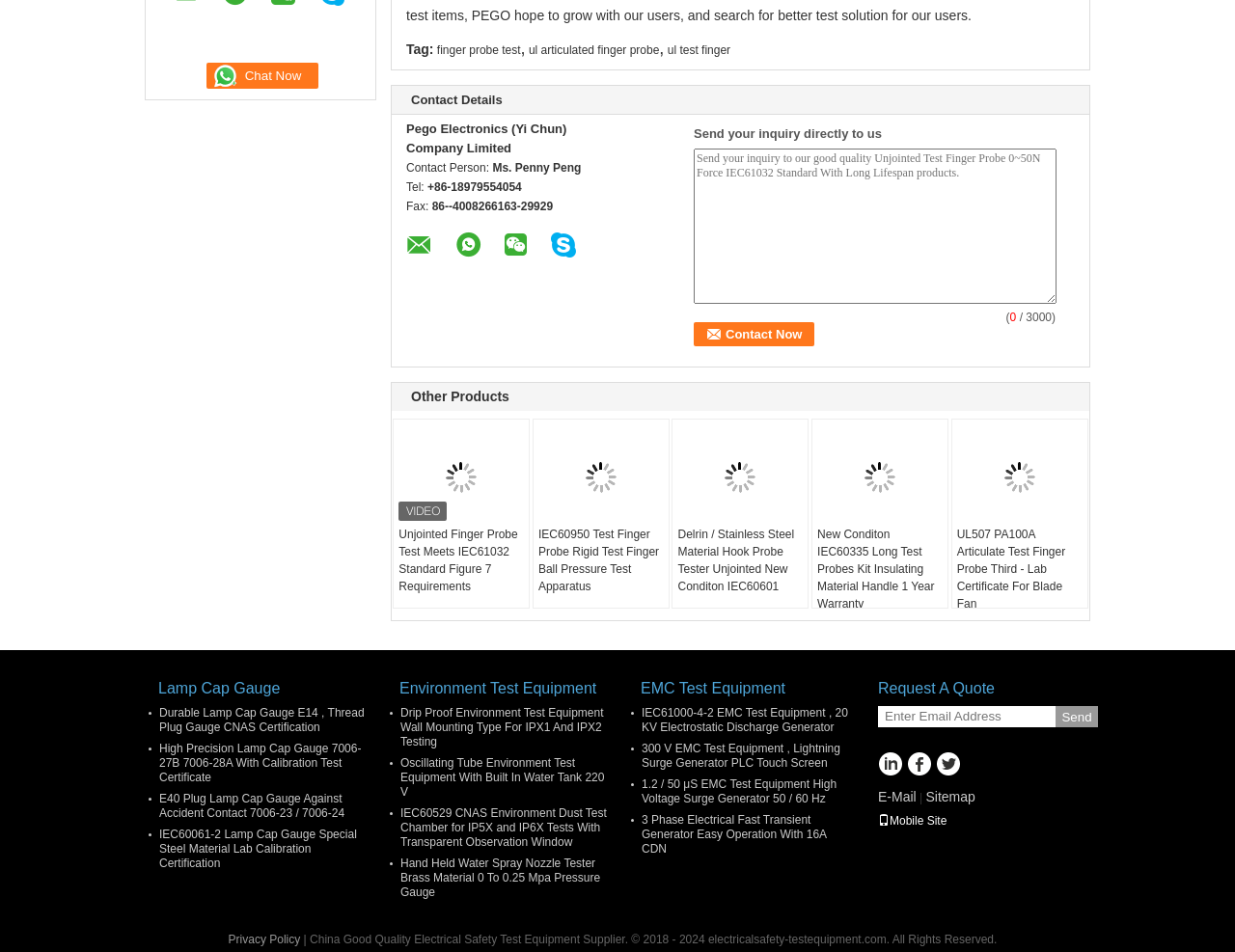Locate the bounding box coordinates of the area you need to click to fulfill this instruction: 'Click the 'Chat Now' button'. The coordinates must be in the form of four float numbers ranging from 0 to 1: [left, top, right, bottom].

[0.167, 0.066, 0.258, 0.093]